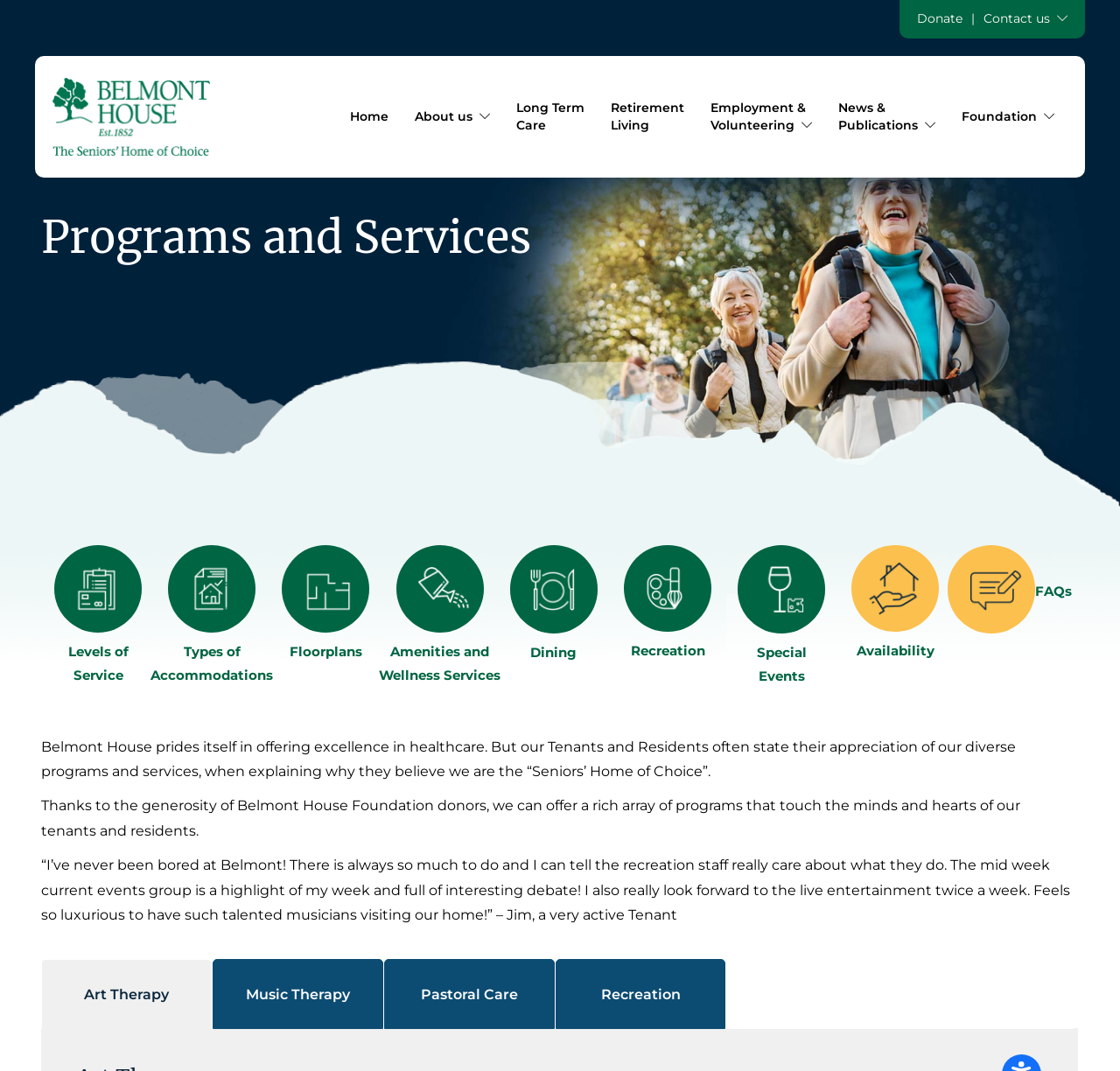Illustrate the webpage thoroughly, mentioning all important details.

The webpage is about the programs and services offered by Belmont House, a seniors' home. At the top, there are three links to skip to different sections of the page: content, menu, and footer. On the top right, there are links to donate, contact us, and a separator line.

Below the top section, there is a layout table that spans most of the page. On the left side, there is a logo of Belmont House, which is also a link to the home page. Next to the logo, there are links to different sections of the website, including about us, long-term care, retirement living, employment, news, and foundation.

On the right side of the layout table, there is a heading that says "Programs and Services". Below the heading, there are several links to different programs and services offered by Belmont House, including levels of service, types of accommodations, floorplans, amenities, dining, recreation, special events, availability, and FAQs.

Below the links, there are three paragraphs of text that describe the programs and services offered by Belmont House. The first paragraph explains that Belmont House offers excellence in healthcare and diverse programs and services. The second paragraph mentions that the programs are made possible by the generosity of donors to the Belmont House Foundation. The third paragraph is a testimonial from a tenant who appreciates the recreation programs and activities offered by Belmont House.

Finally, at the bottom of the page, there are four links to specific programs: art therapy, music therapy, pastoral care, and recreation.